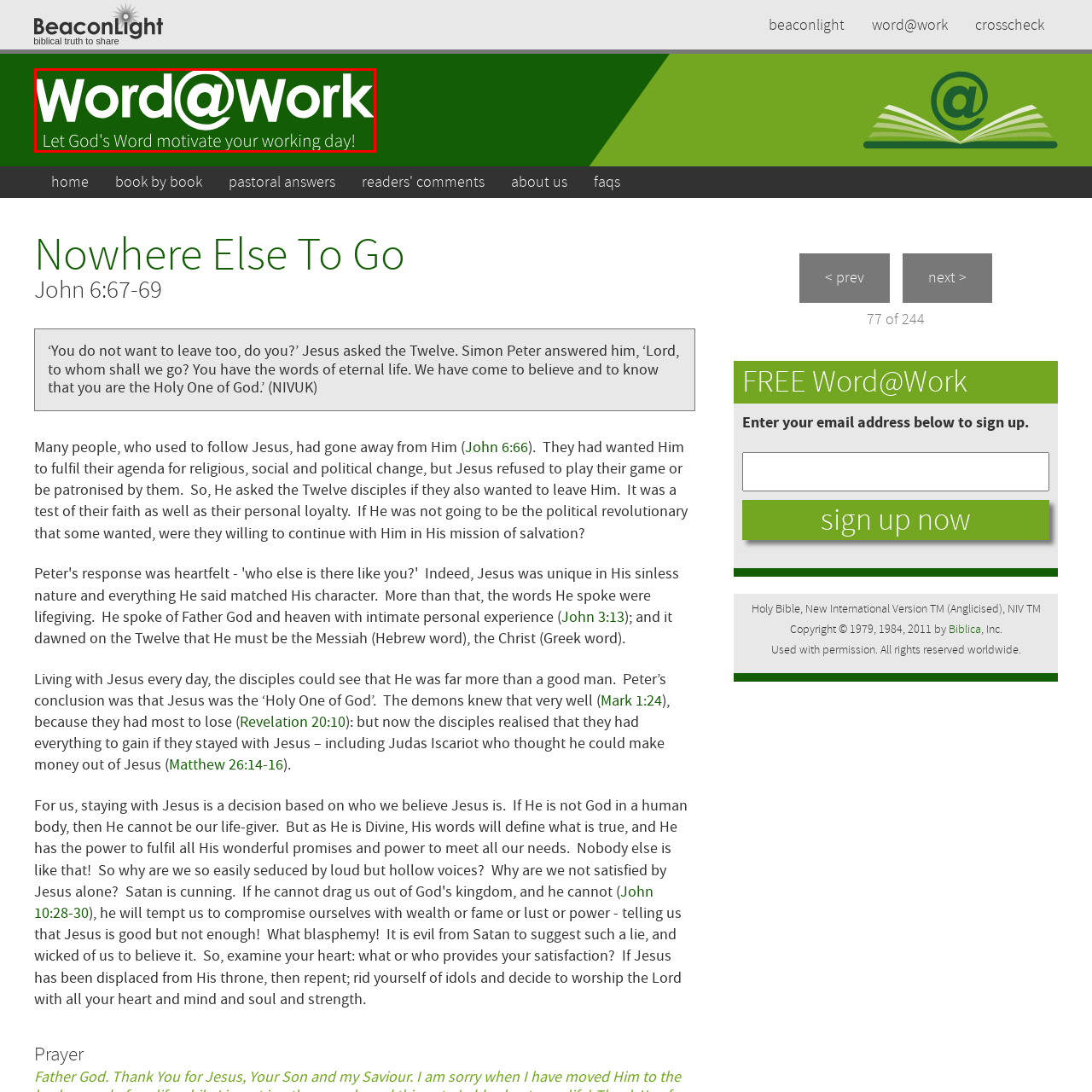What symbol is integrated into the title?  
Concentrate on the image marked with the red box and respond with a detailed answer that is fully based on the content of the image.

The design of the 'Word@Work' logo creatively incorporates the '@' symbol into the title, symbolizing a modern approach to connecting faith with daily work life.